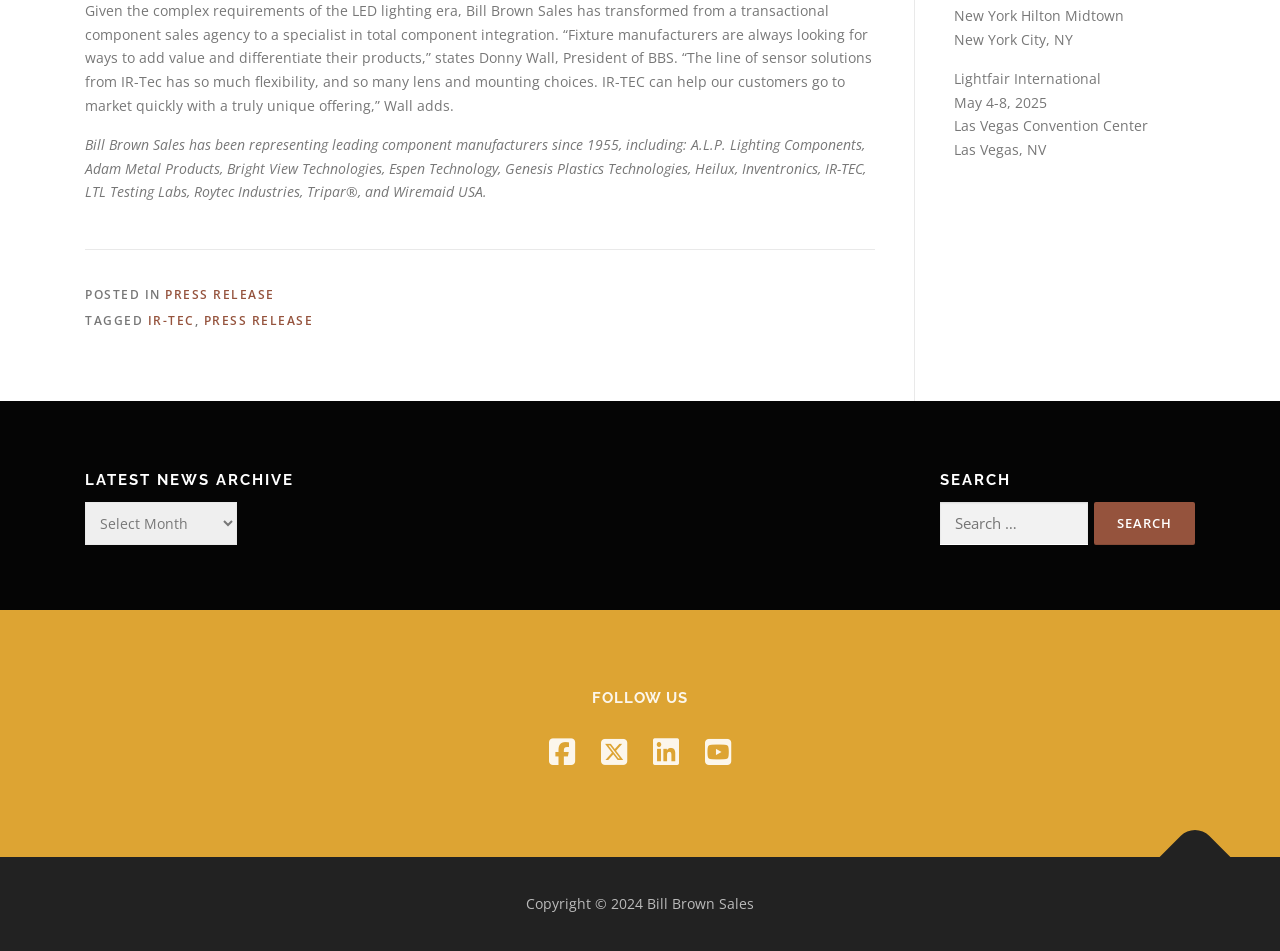Determine the bounding box coordinates for the UI element matching this description: "Press Release".

[0.159, 0.328, 0.245, 0.345]